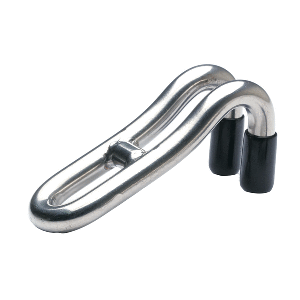Use a single word or phrase to answer the question: 
What is the primary purpose of the snubber?

Managing chain tension